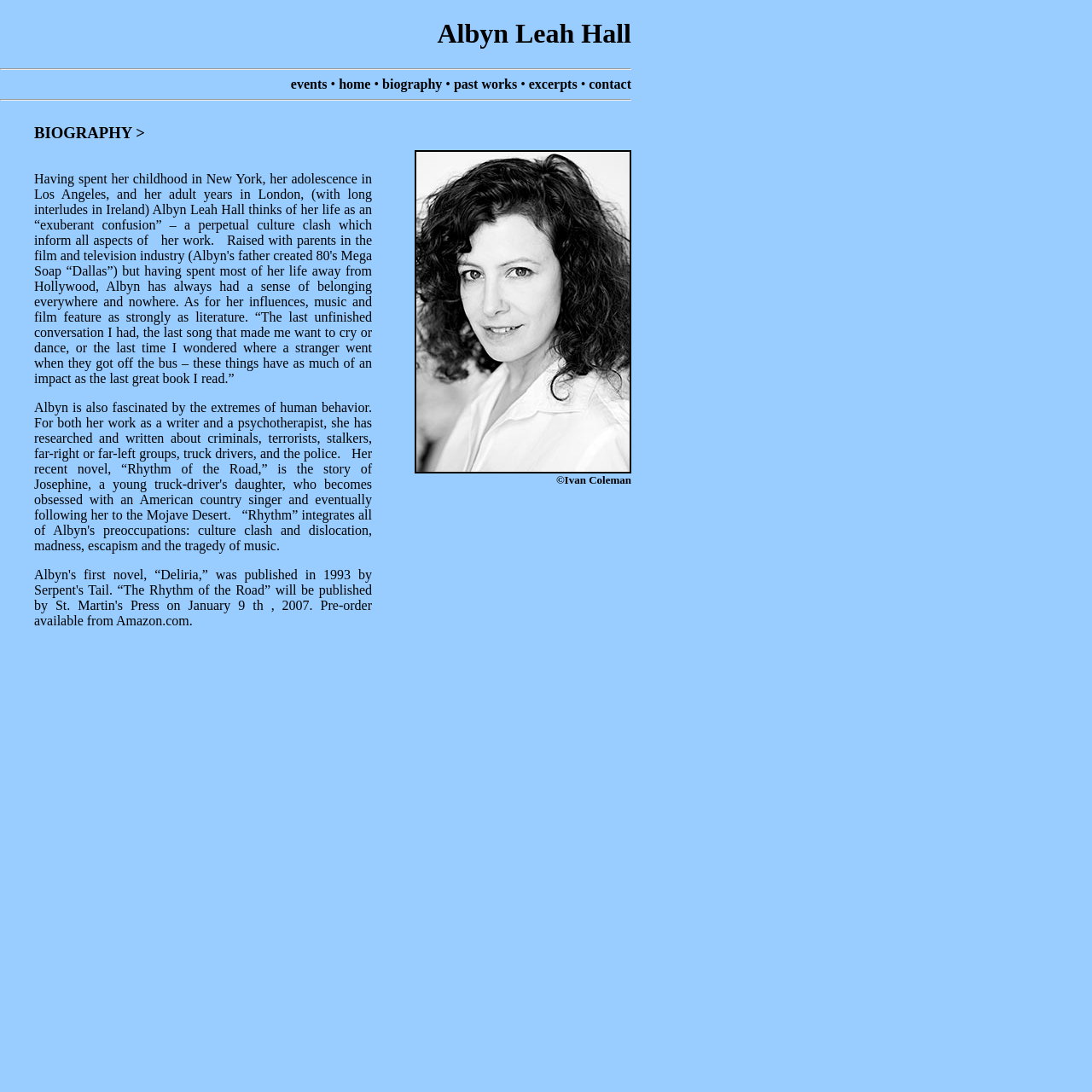Respond with a single word or phrase:
What is the orientation of the separator element below the navigation links?

horizontal